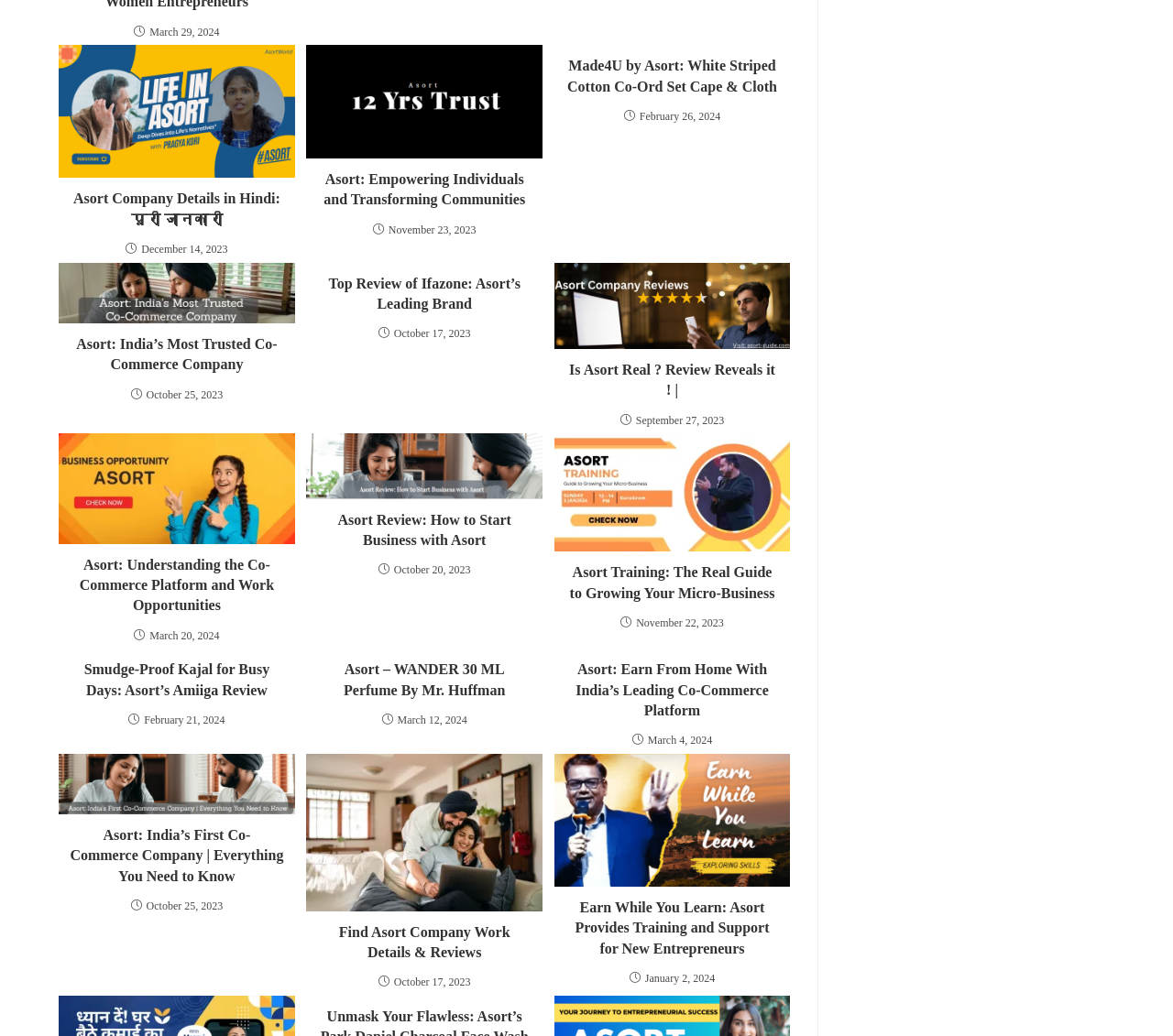What is the date of the article 'Smudge-Proof Kajal for Busy Days: Asort’s Amiiga Review'?
Please answer using one word or phrase, based on the screenshot.

February 21, 2024